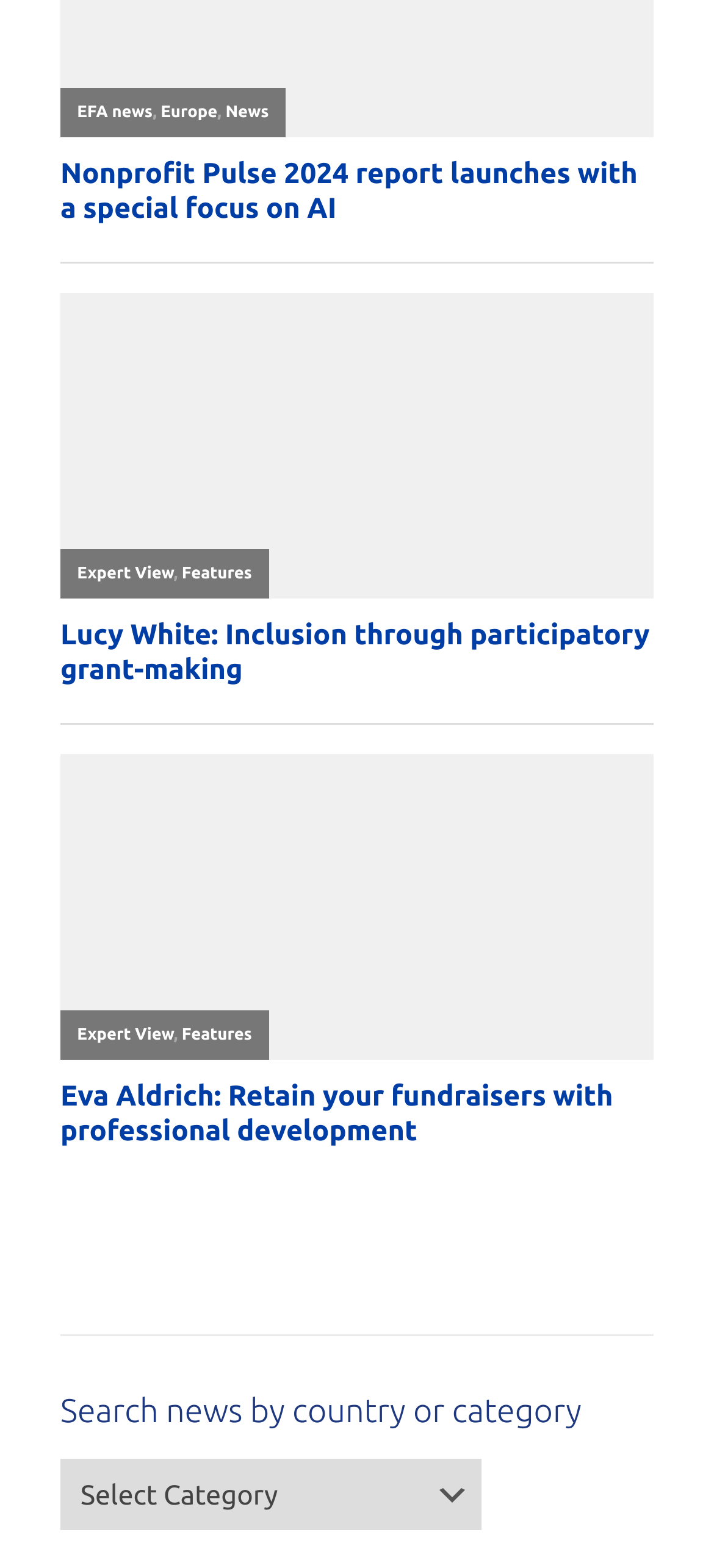Identify the bounding box coordinates of the area that should be clicked in order to complete the given instruction: "View the image of a group of young people of colour gathered around a laptop". The bounding box coordinates should be four float numbers between 0 and 1, i.e., [left, top, right, bottom].

[0.085, 0.187, 0.915, 0.382]